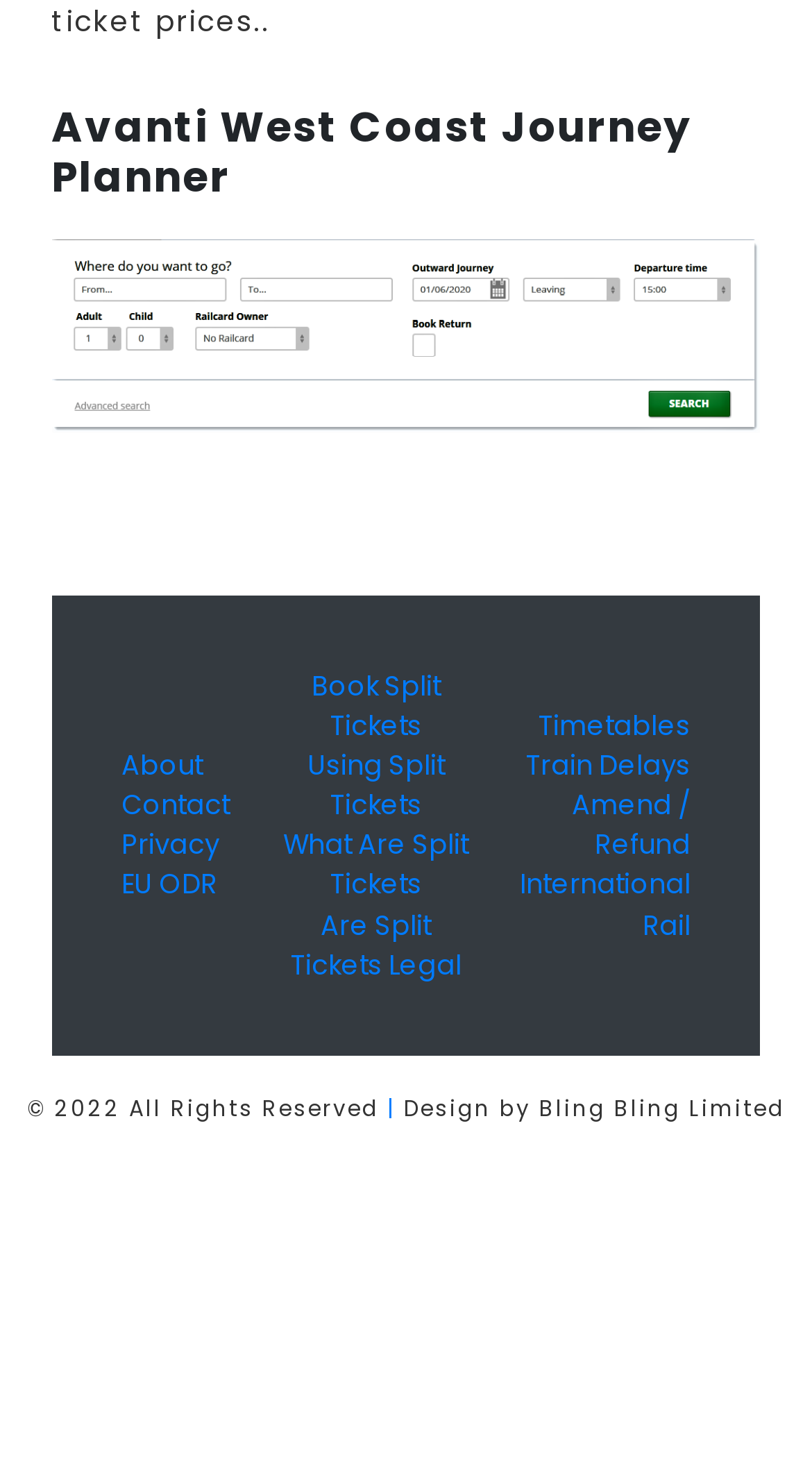Who designed the website?
Answer briefly with a single word or phrase based on the image.

Bling Bling Limited